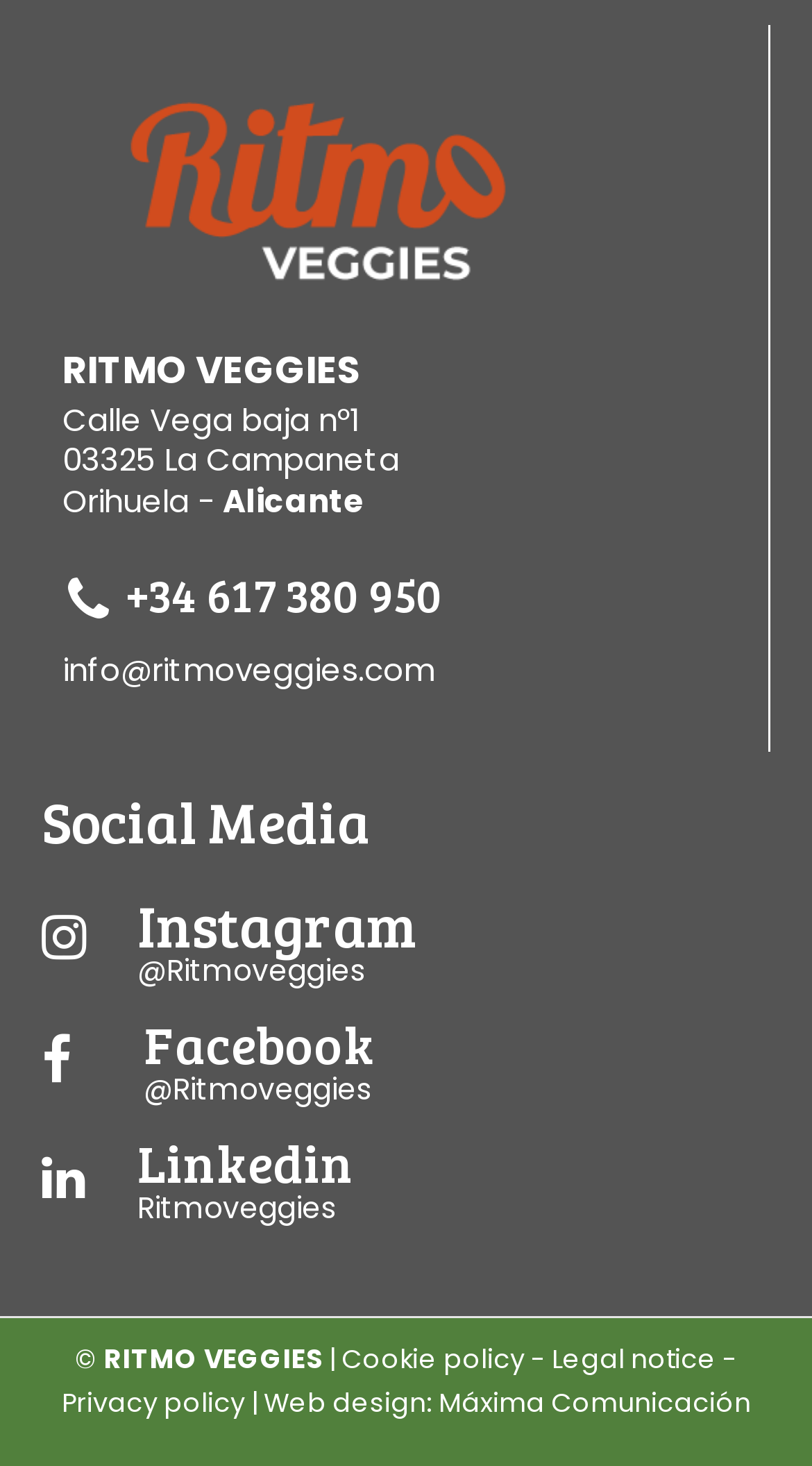Answer with a single word or phrase: 
What social media platforms does the company have?

Instagram, Facebook, Linkedin